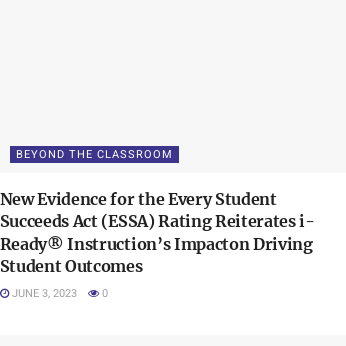Convey a detailed narrative of what is depicted in the image.

The image presents an article titled "New Evidence for the Every Student Succeeds Act (ESSA) Rating Reiterates i-Ready® Instruction’s Impact on Driving Student Outcomes." The publication date is June 3, 2023, and it is categorized under the "BEYOND THE CLASSROOM" section. This article likely discusses the effectiveness of i-Ready® Instruction and its role in improving educational outcomes, reflecting current trends in educational policy and practice. The design of the article highlights its relevance to educators and policymakers interested in data-driven instruction and the implications of the Every Student Succeeds Act.